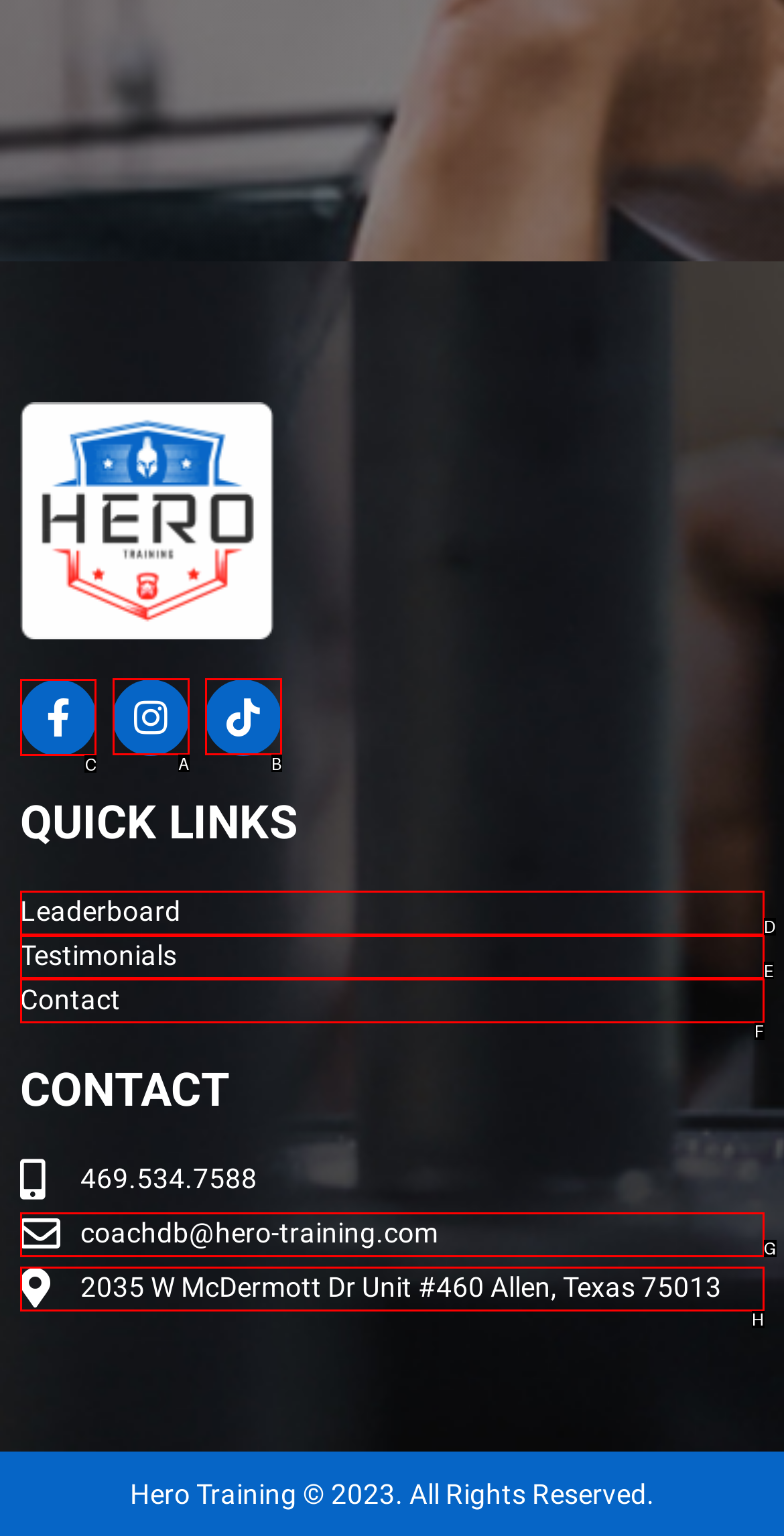Select the letter of the UI element you need to click on to fulfill this task: View Facebook page. Write down the letter only.

C